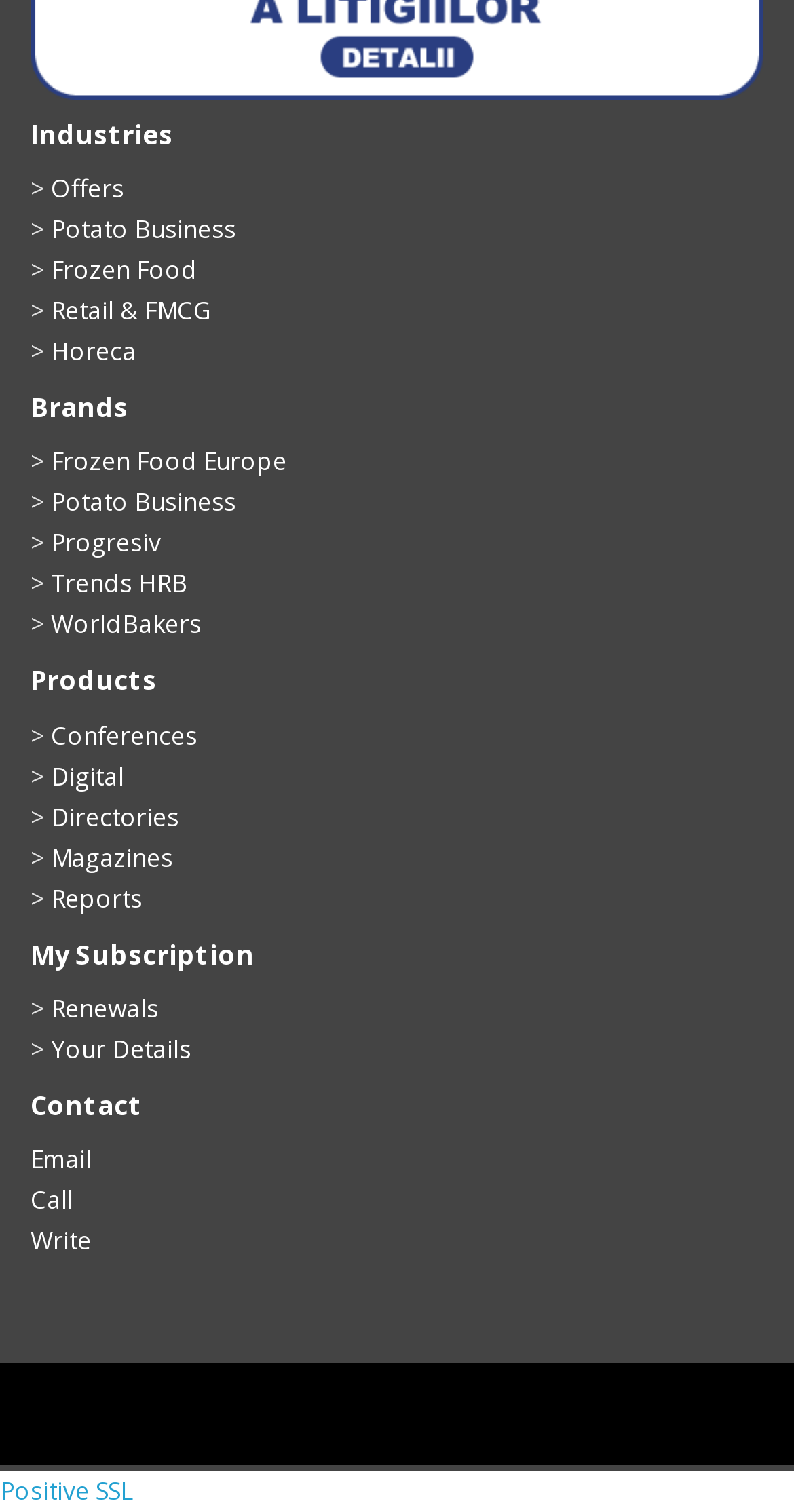Please locate the bounding box coordinates of the element that needs to be clicked to achieve the following instruction: "Renew subscription". The coordinates should be four float numbers between 0 and 1, i.e., [left, top, right, bottom].

[0.064, 0.655, 0.2, 0.678]